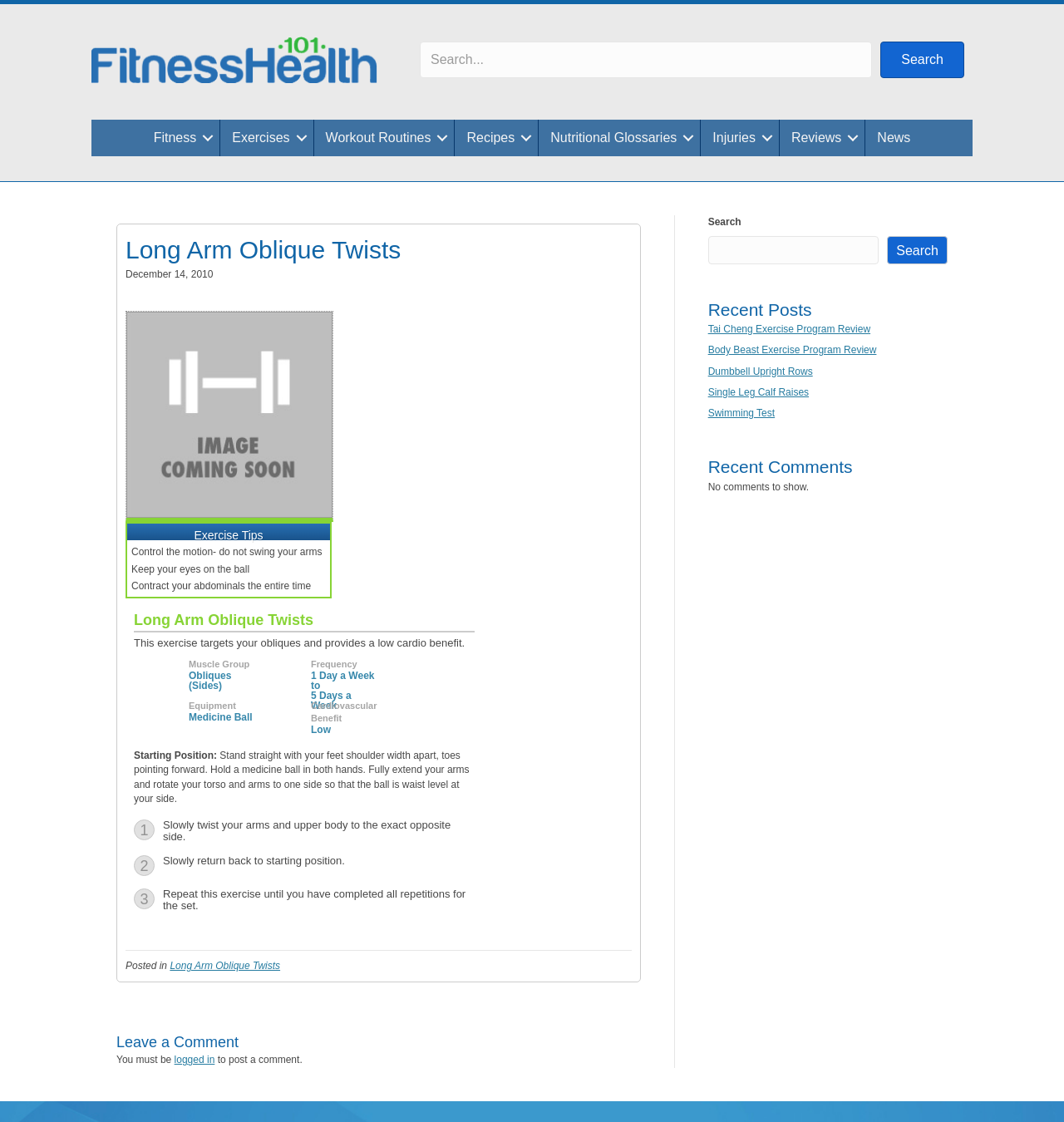Determine the bounding box coordinates for the clickable element to execute this instruction: "Search for exercises". Provide the coordinates as four float numbers between 0 and 1, i.e., [left, top, right, bottom].

[0.395, 0.037, 0.82, 0.07]